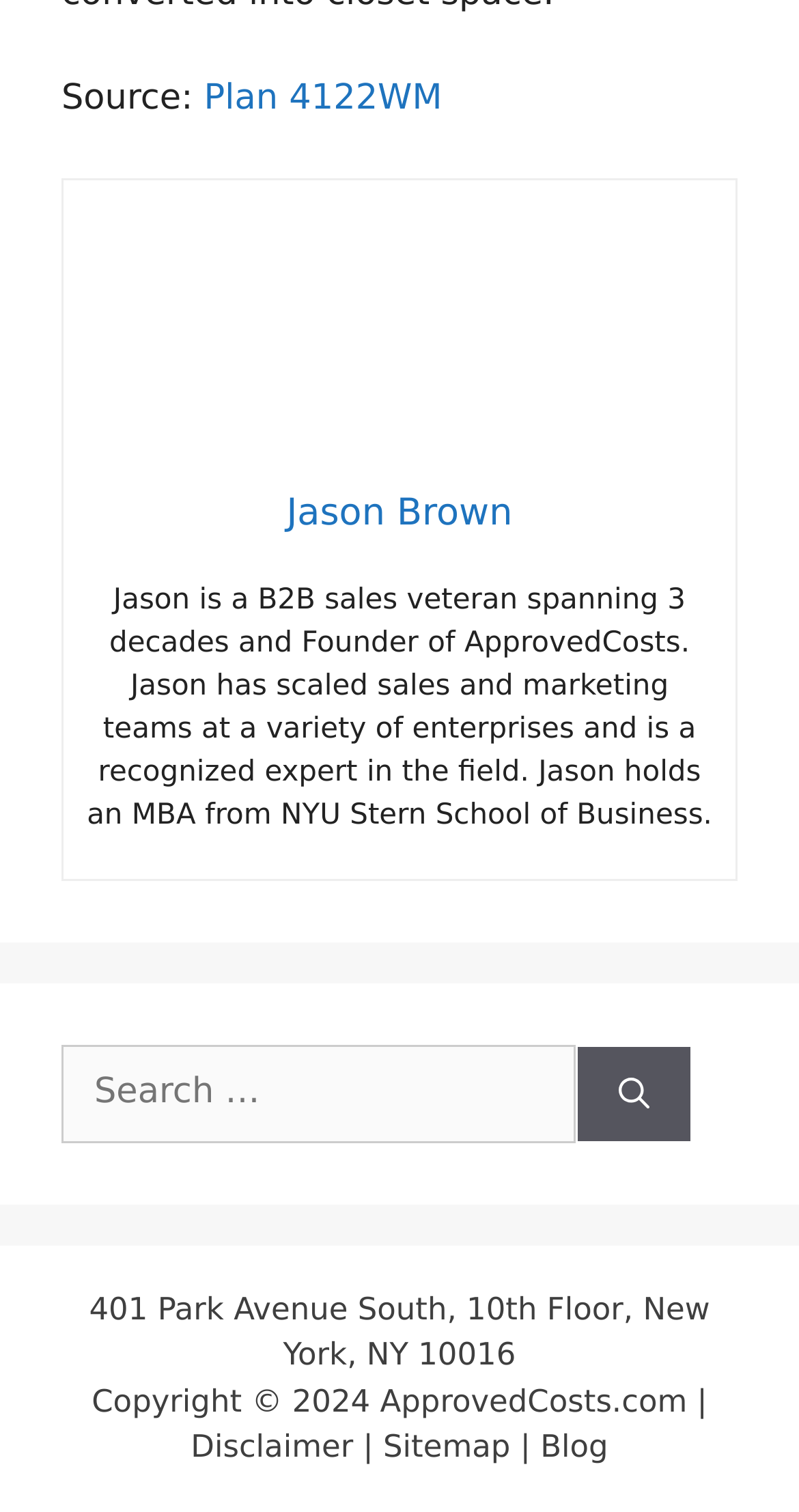Give a concise answer using only one word or phrase for this question:
What is the degree held by Jason Brown?

MBA